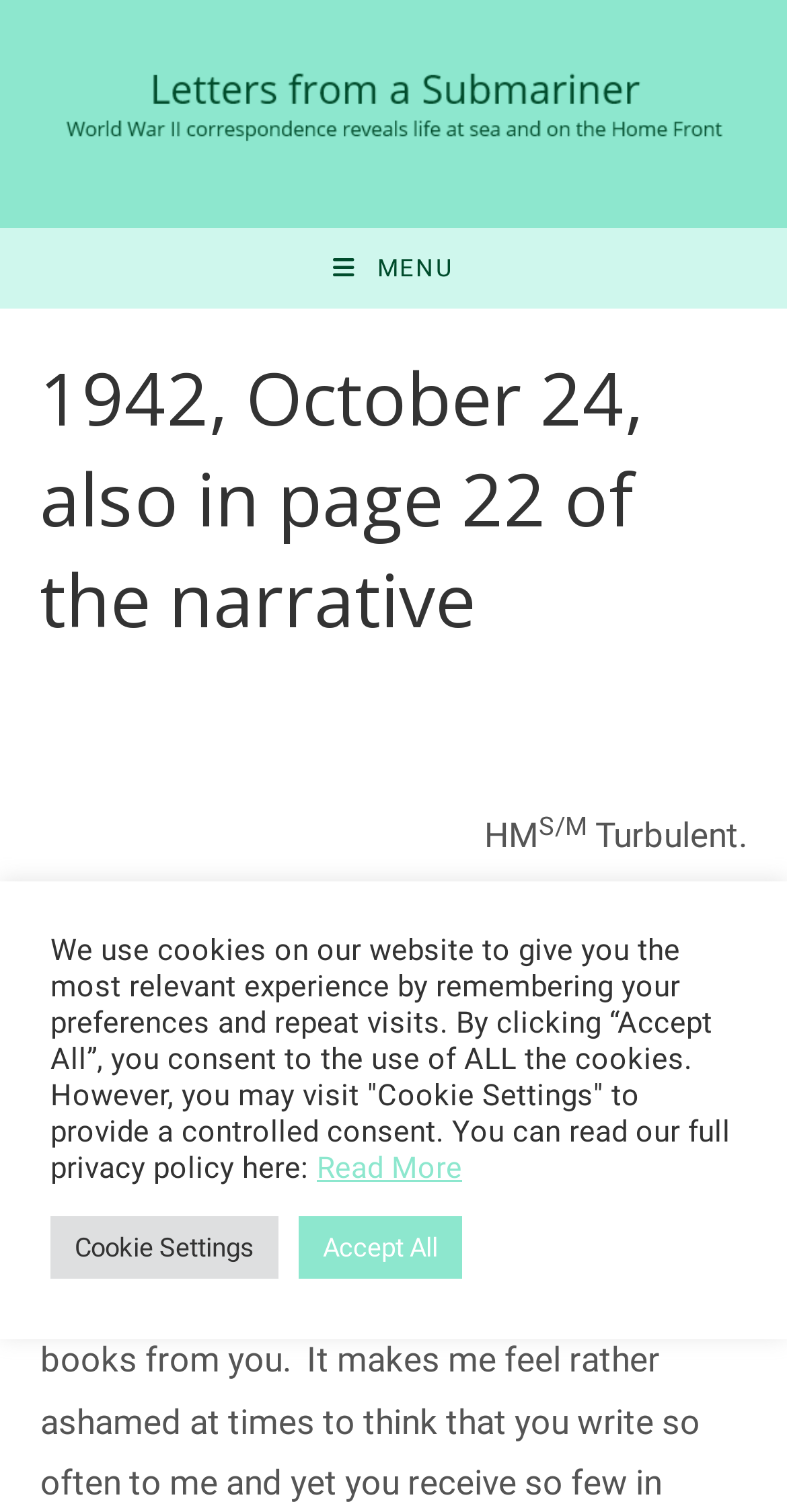What is the salutation used in the letter?
Use the information from the screenshot to give a comprehensive response to the question.

The salutation can be found in the body of the letter, where it is written as 'Dear Jim,'.